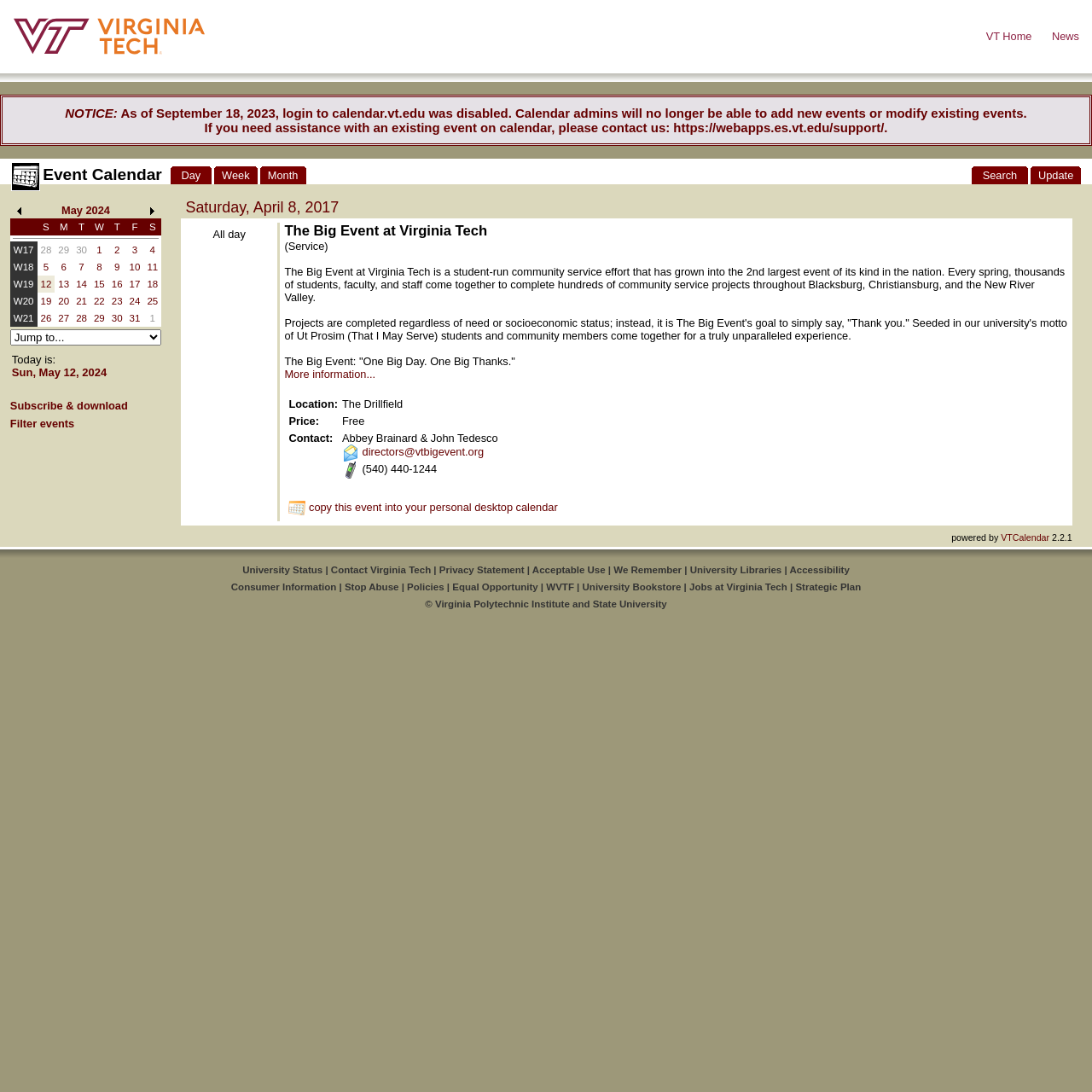Use a single word or phrase to answer the question:
How many event calendar views are available?

3